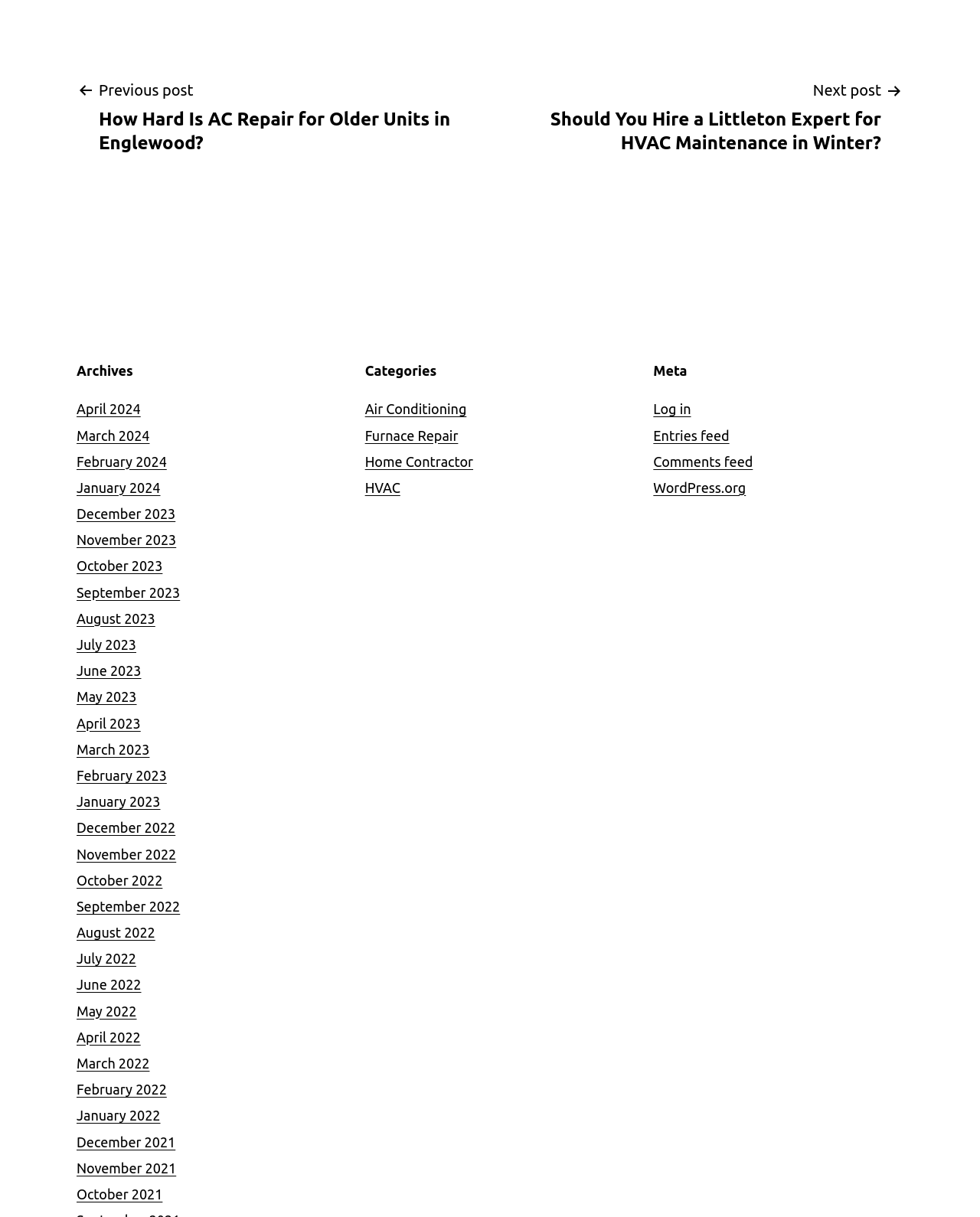Locate the bounding box coordinates of the clickable area to execute the instruction: "Log in to the website". Provide the coordinates as four float numbers between 0 and 1, represented as [left, top, right, bottom].

[0.667, 0.33, 0.705, 0.342]